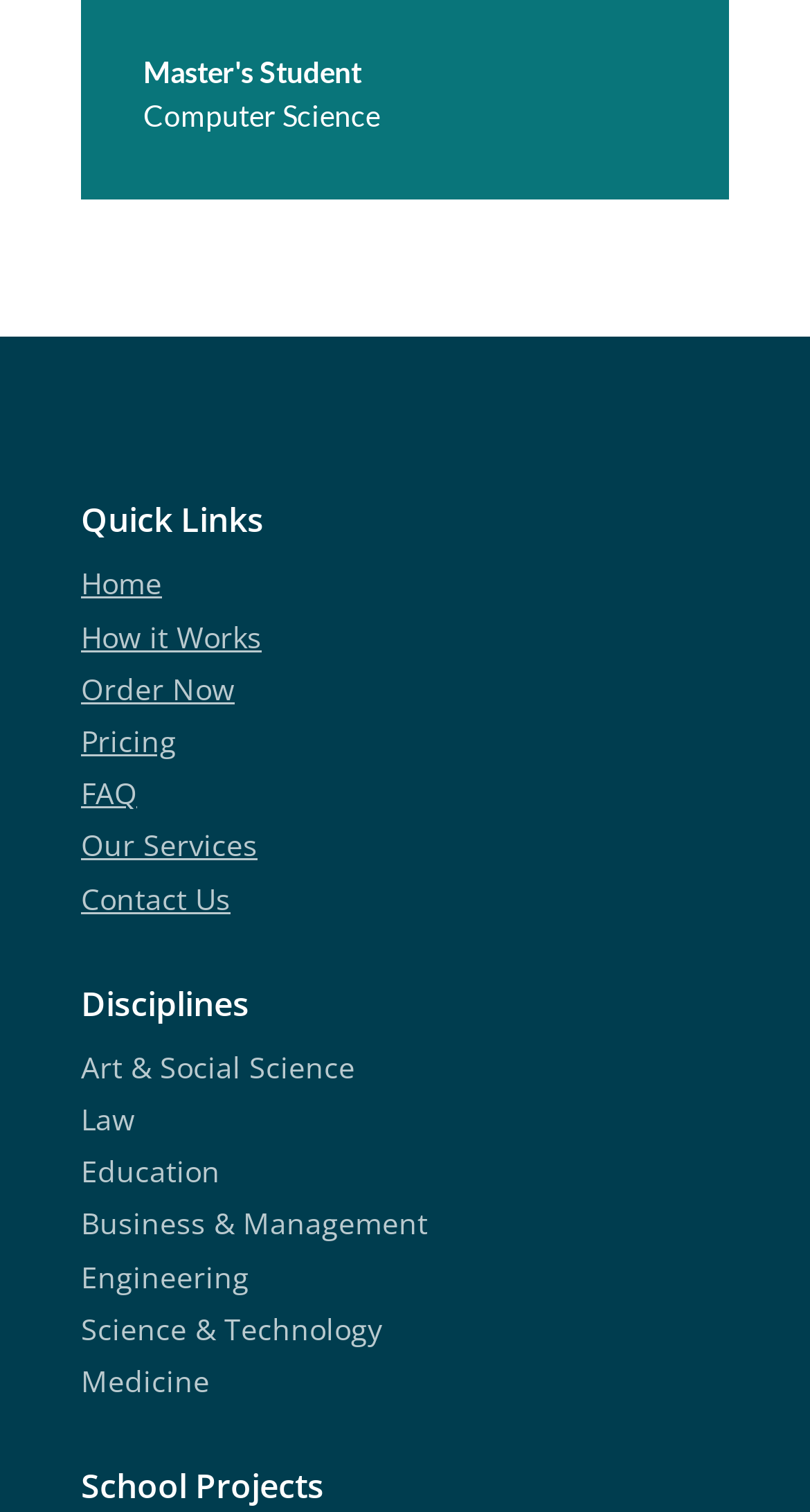Determine the bounding box coordinates of the clickable region to carry out the instruction: "Learn about 'Engineering'".

[0.1, 0.831, 0.308, 0.857]